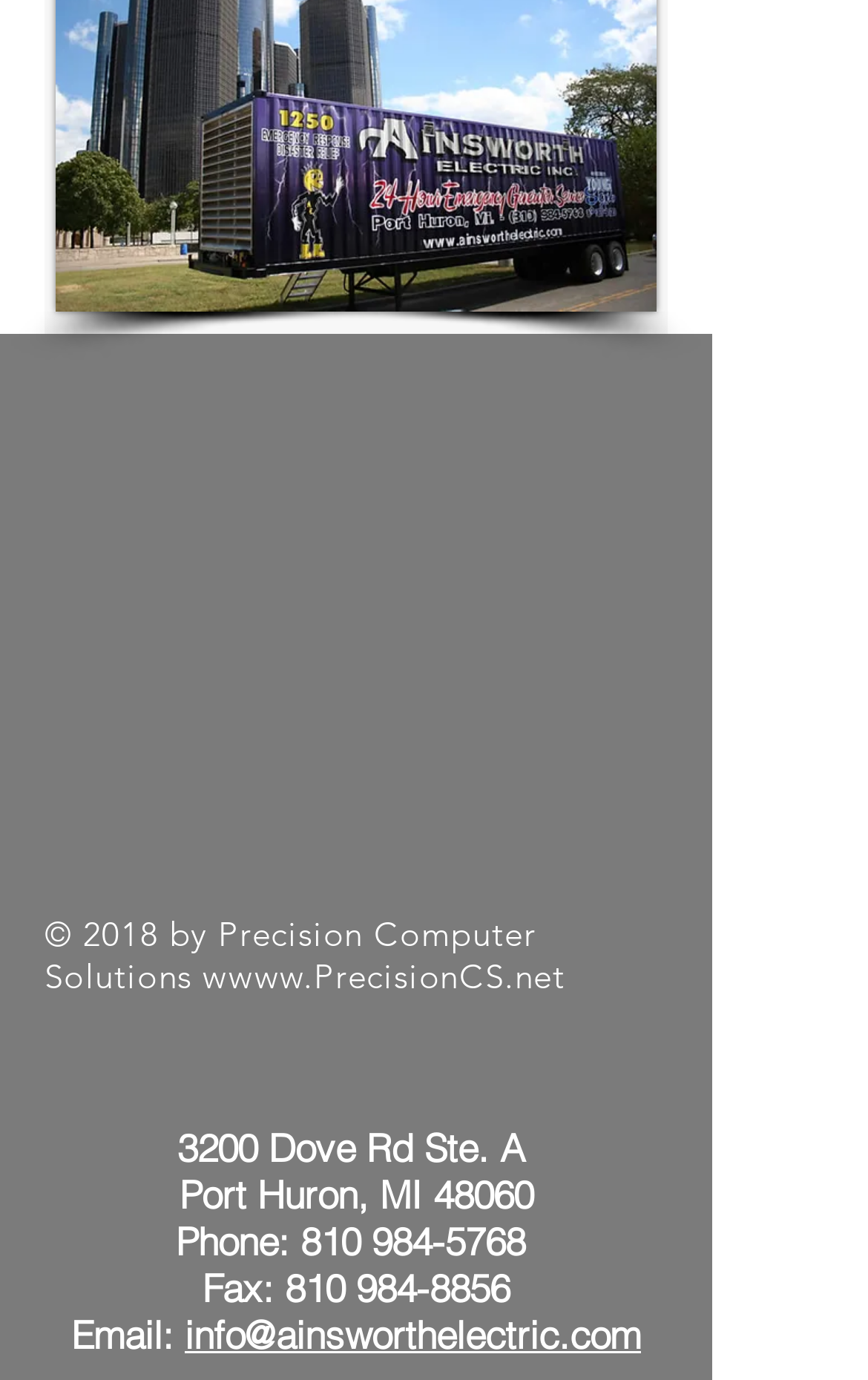Find the UI element described as: "810 984-5768" and predict its bounding box coordinates. Ensure the coordinates are four float numbers between 0 and 1, [left, top, right, bottom].

[0.346, 0.882, 0.605, 0.916]